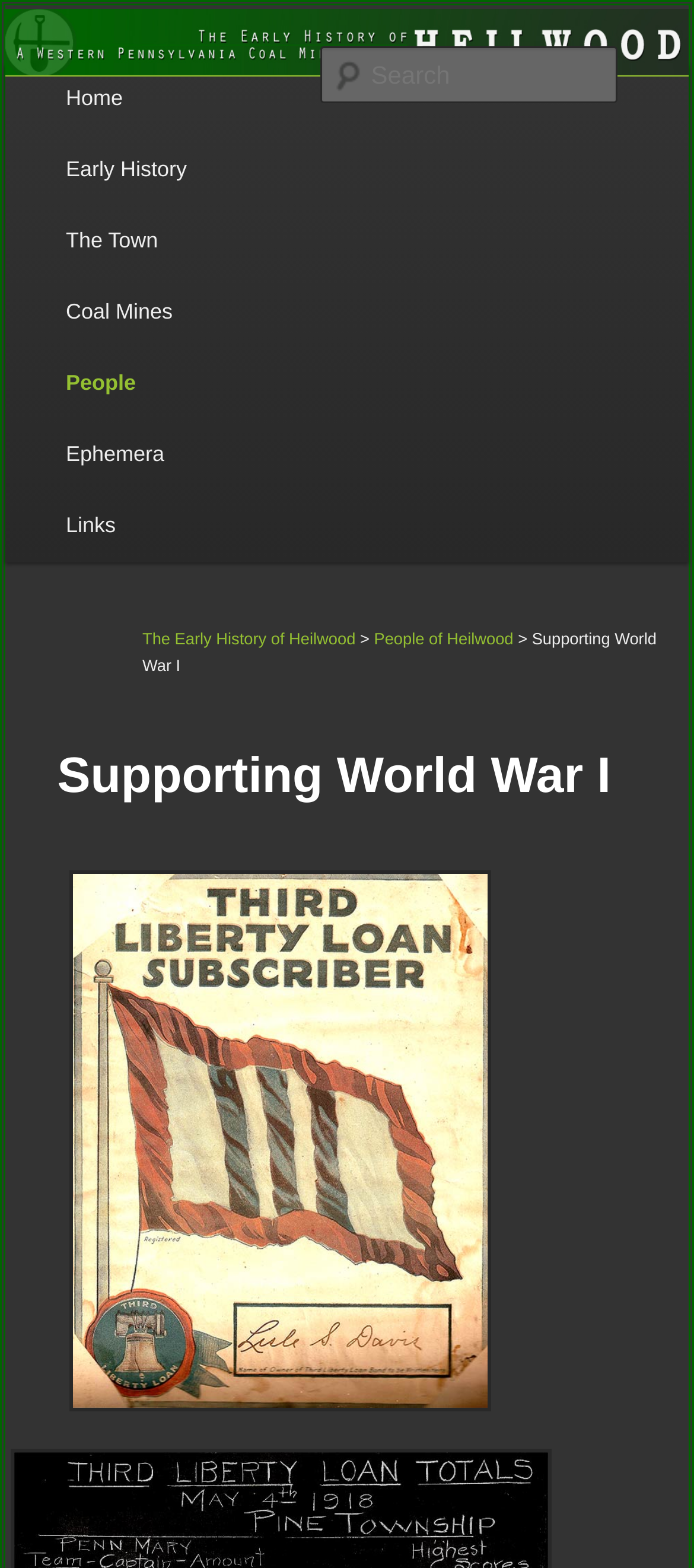Refer to the screenshot and answer the following question in detail:
What is the search function for?

I inferred this answer by looking at the 'Search' textbox and the 'Search' StaticText, which suggests that the search function is for searching the website's content.